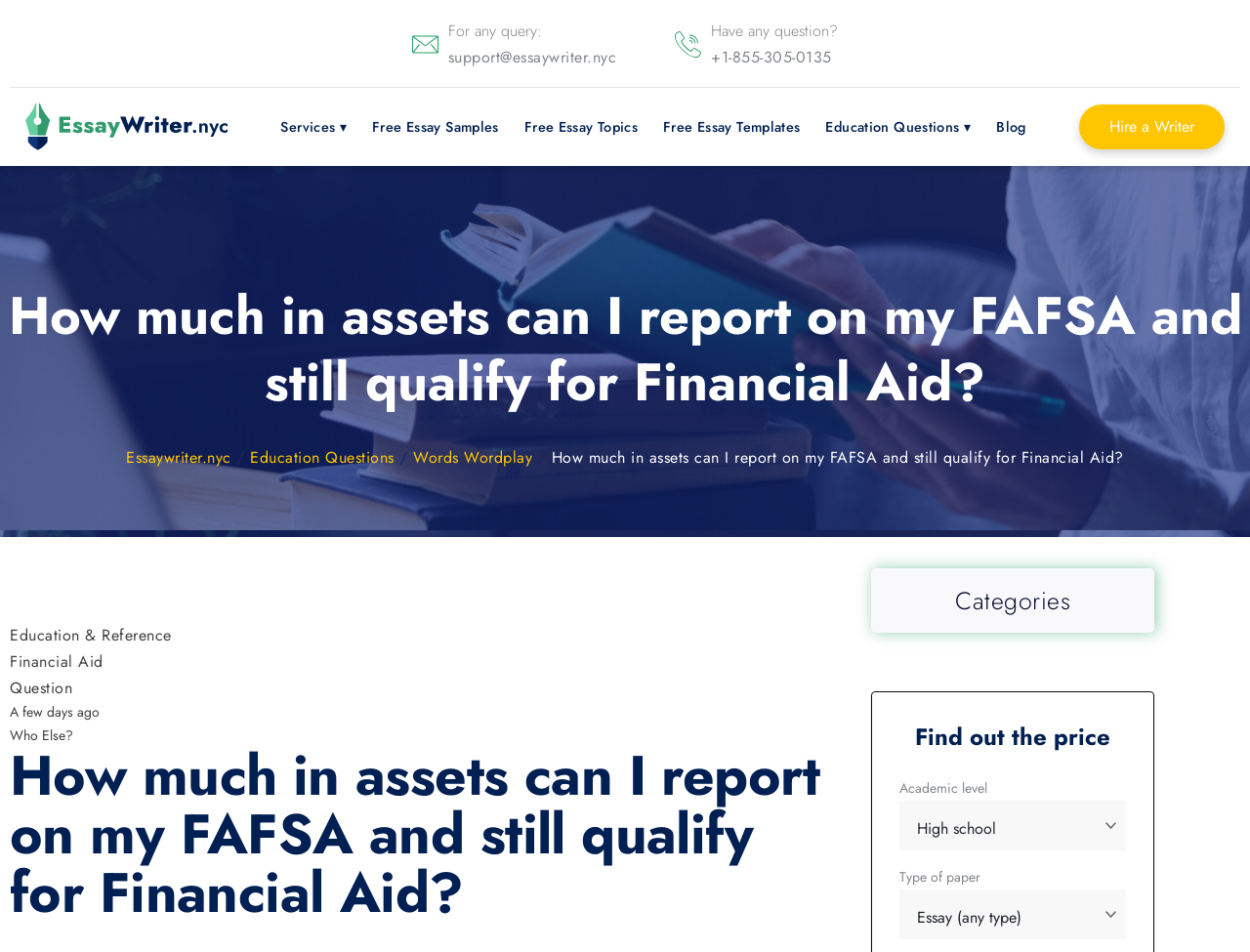Please provide the bounding box coordinates for the element that needs to be clicked to perform the instruction: "Choose the 'Type of paper' option". The coordinates must consist of four float numbers between 0 and 1, formatted as [left, top, right, bottom].

[0.72, 0.935, 0.901, 0.987]